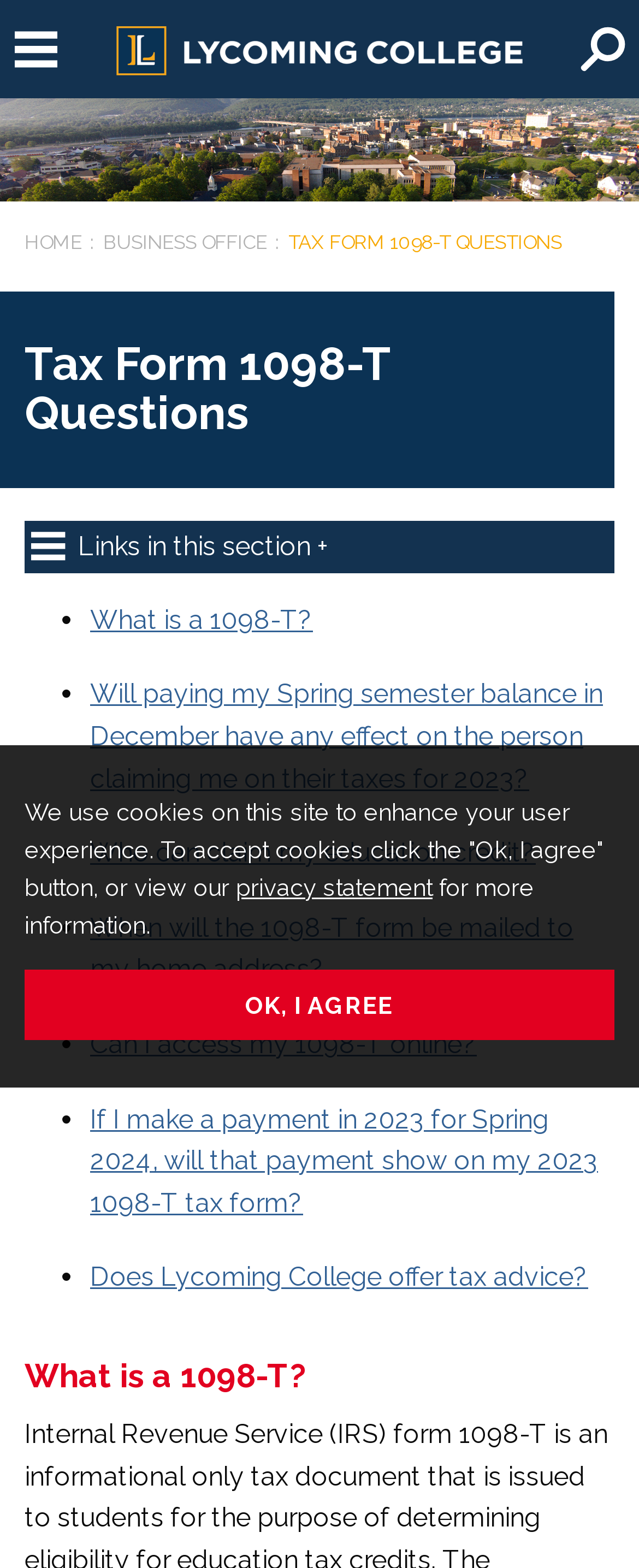How many FAQs are listed on the webpage?
Based on the image, respond with a single word or phrase.

8